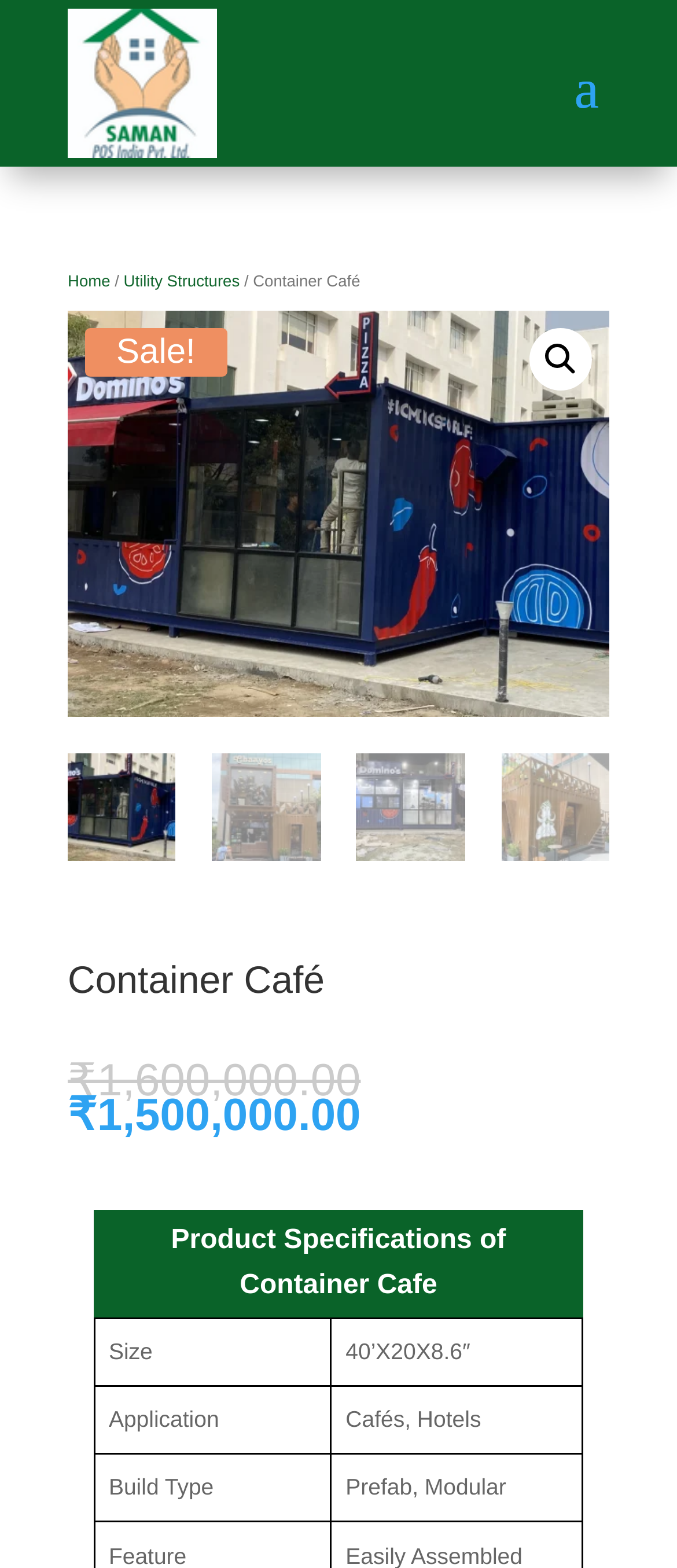Based on the element description Utility Structures, identify the bounding box coordinates for the UI element. The coordinates should be in the format (top-left x, top-left y, bottom-right x, bottom-right y) and within the 0 to 1 range.

[0.183, 0.174, 0.354, 0.185]